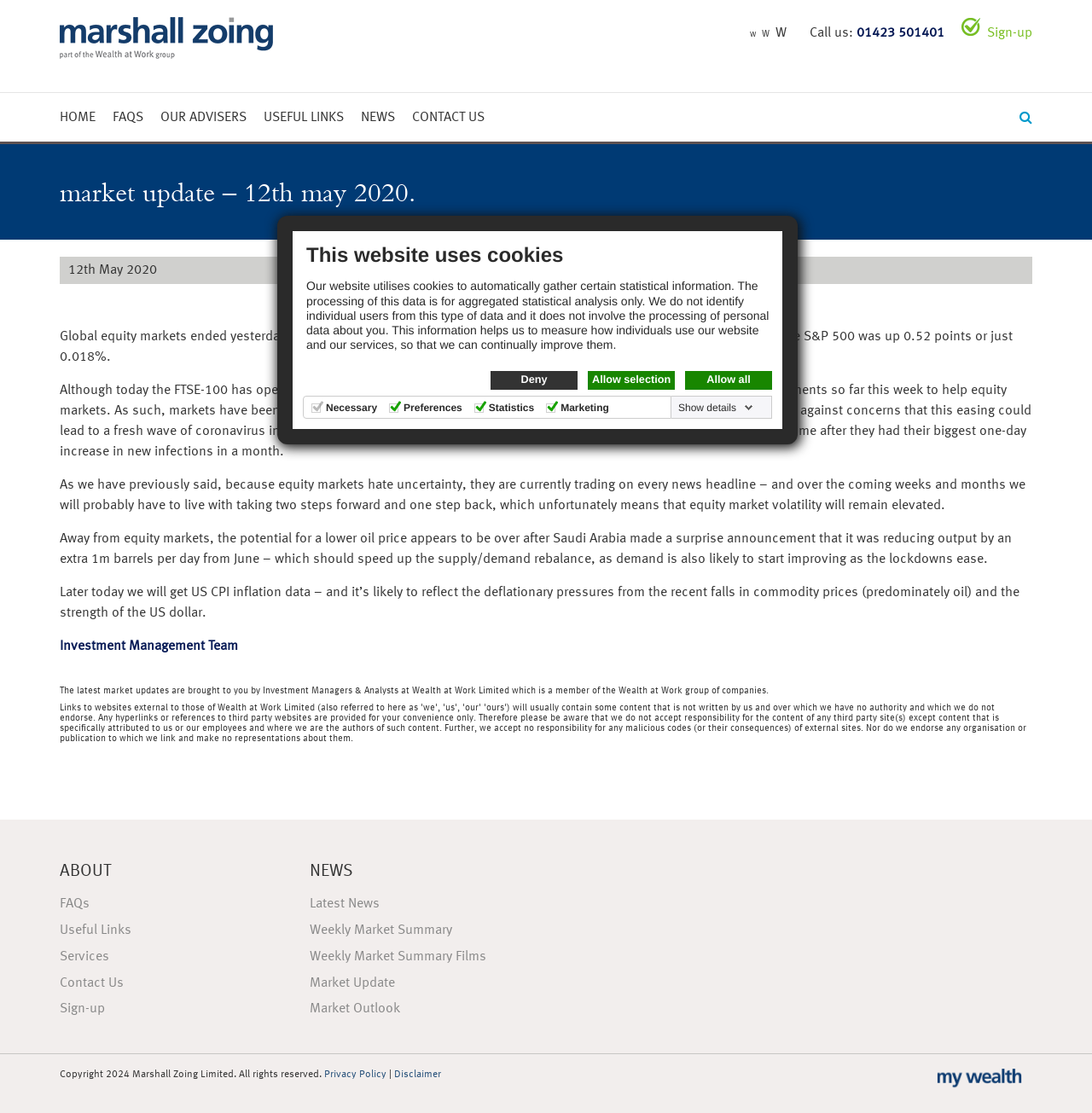Please locate the bounding box coordinates of the element that should be clicked to complete the given instruction: "Search for something".

[0.055, 0.017, 0.945, 0.045]